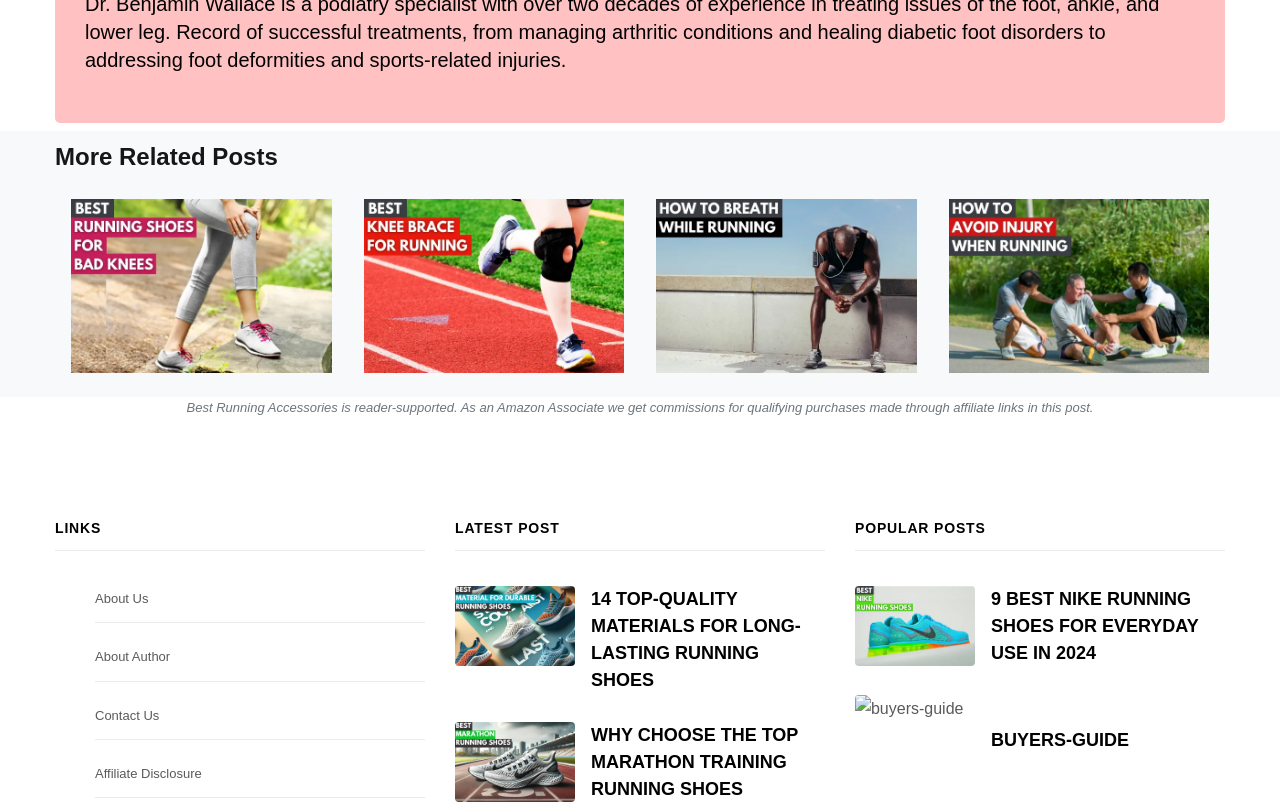Please identify the bounding box coordinates of the element I need to click to follow this instruction: "Check the popular post about the best Nike running shoes for everyday use".

[0.668, 0.727, 0.957, 0.837]